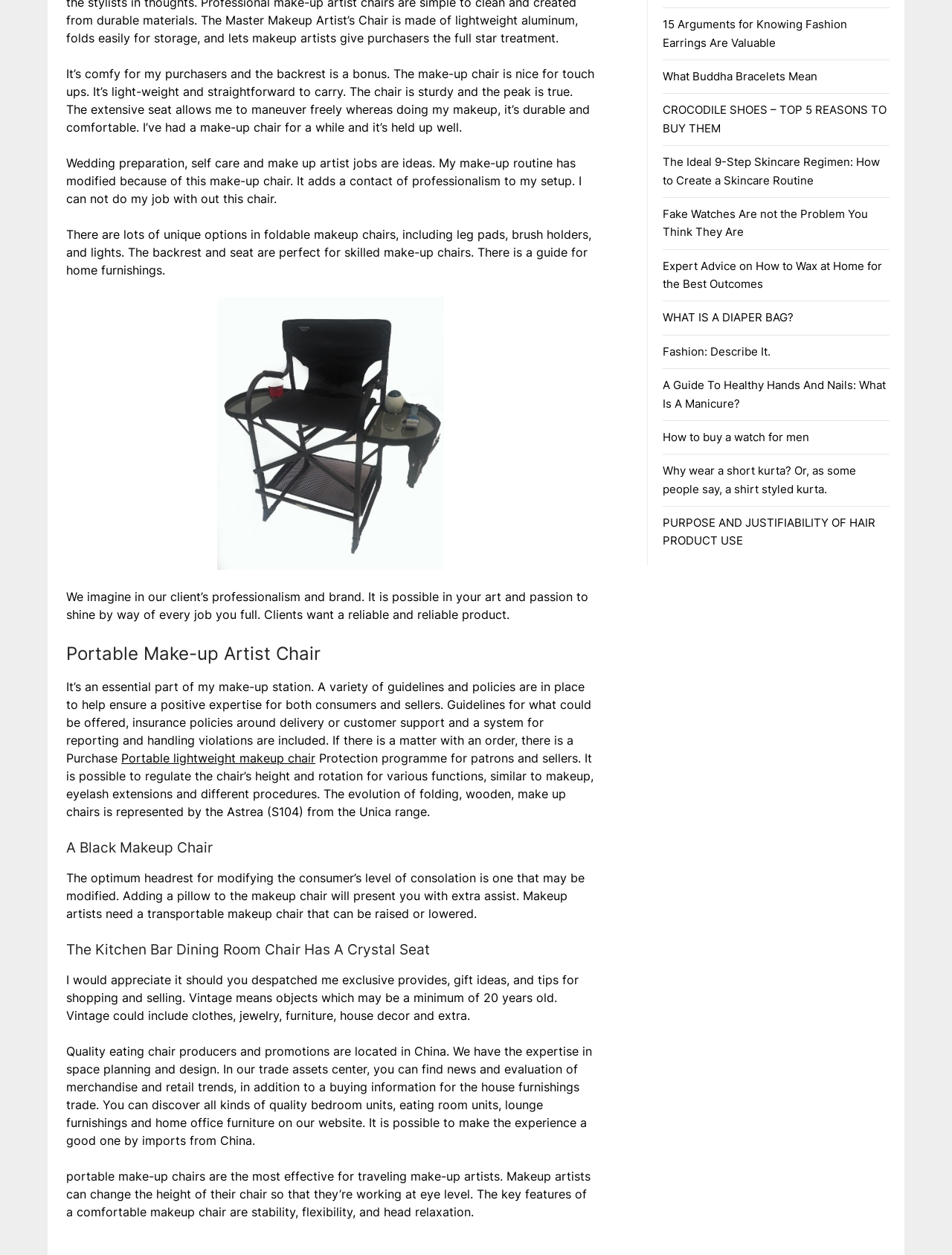Predict the bounding box coordinates for the UI element described as: "What Buddha Bracelets Mean". The coordinates should be four float numbers between 0 and 1, presented as [left, top, right, bottom].

[0.696, 0.055, 0.859, 0.066]